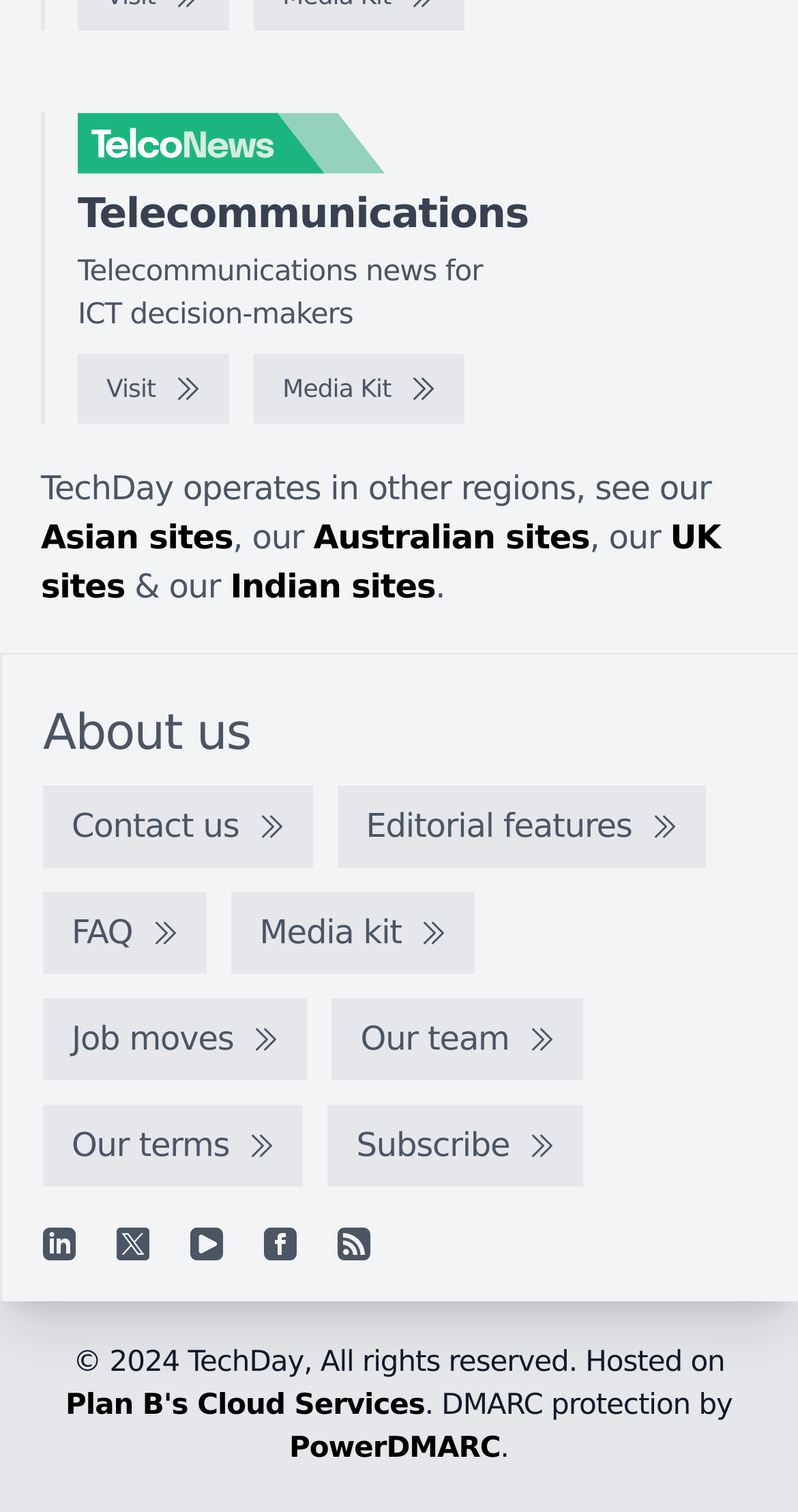What is the logo of the website?
Using the image as a reference, give an elaborate response to the question.

The logo of the website is 'TelcoNews logo' which is an image element located at the top left corner of the webpage with a bounding box coordinate of [0.097, 0.075, 0.636, 0.116].